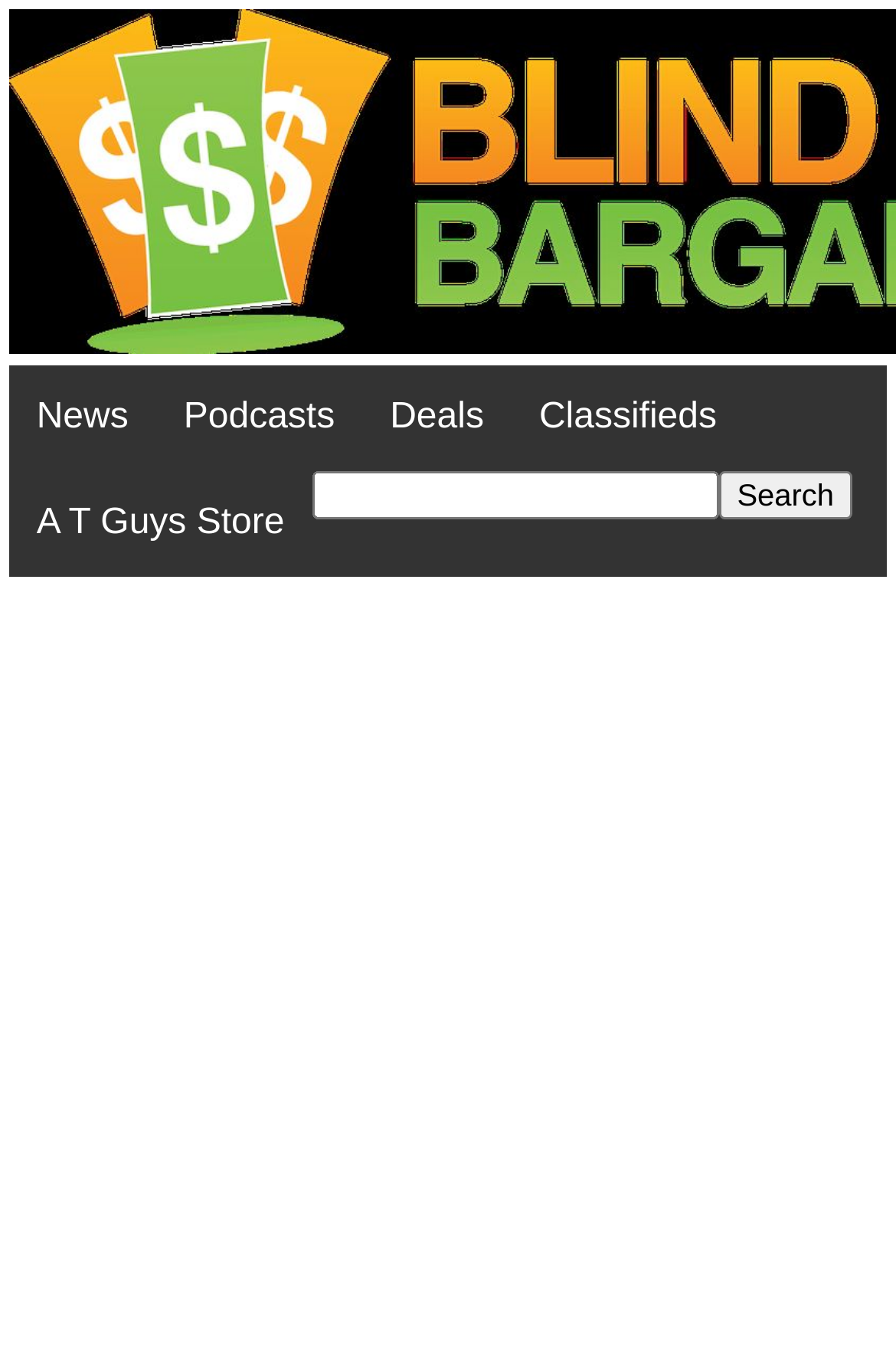What type of content is the webpage focused on?
Can you provide an in-depth and detailed response to the question?

The webpage is focused on deals, as indicated by the presence of a deal-related title and the 'Deals' navigation link at the top. The webpage also mentions a specific product and its price, which further supports this conclusion.